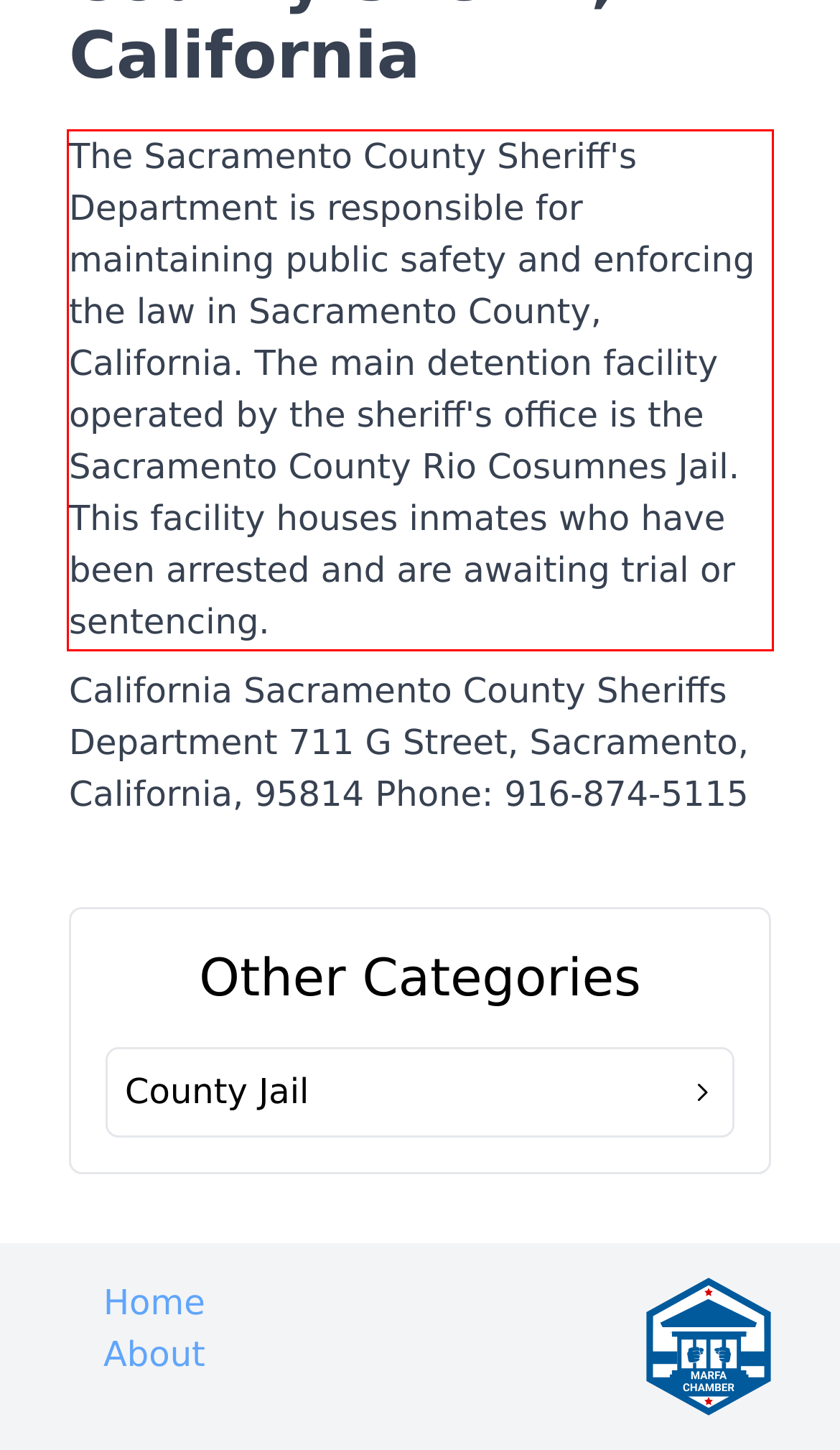You are provided with a screenshot of a webpage containing a red bounding box. Please extract the text enclosed by this red bounding box.

The Sacramento County Sheriff's Department is responsible for maintaining public safety and enforcing the law in Sacramento County, California. The main detention facility operated by the sheriff's office is the Sacramento County Rio Cosumnes Jail. This facility houses inmates who have been arrested and are awaiting trial or sentencing.